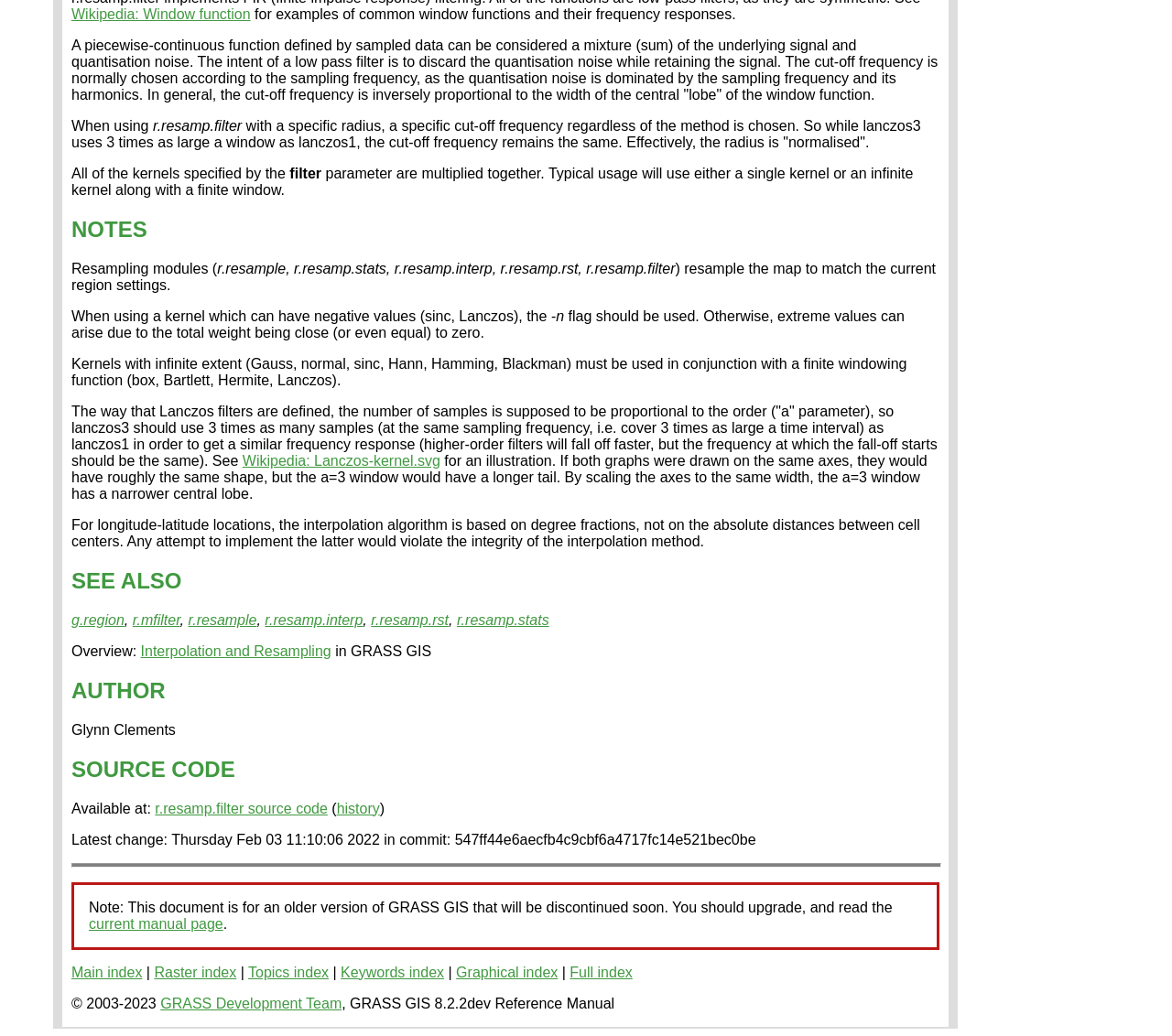Please analyze the image and provide a thorough answer to the question:
What is the relationship between the order of a Lanczos filter and the number of samples?

According to the text, the way that Lanczos filters are defined, the number of samples is supposed to be proportional to the order ('a' parameter). This means that a higher-order filter will use more samples to achieve a similar frequency response.